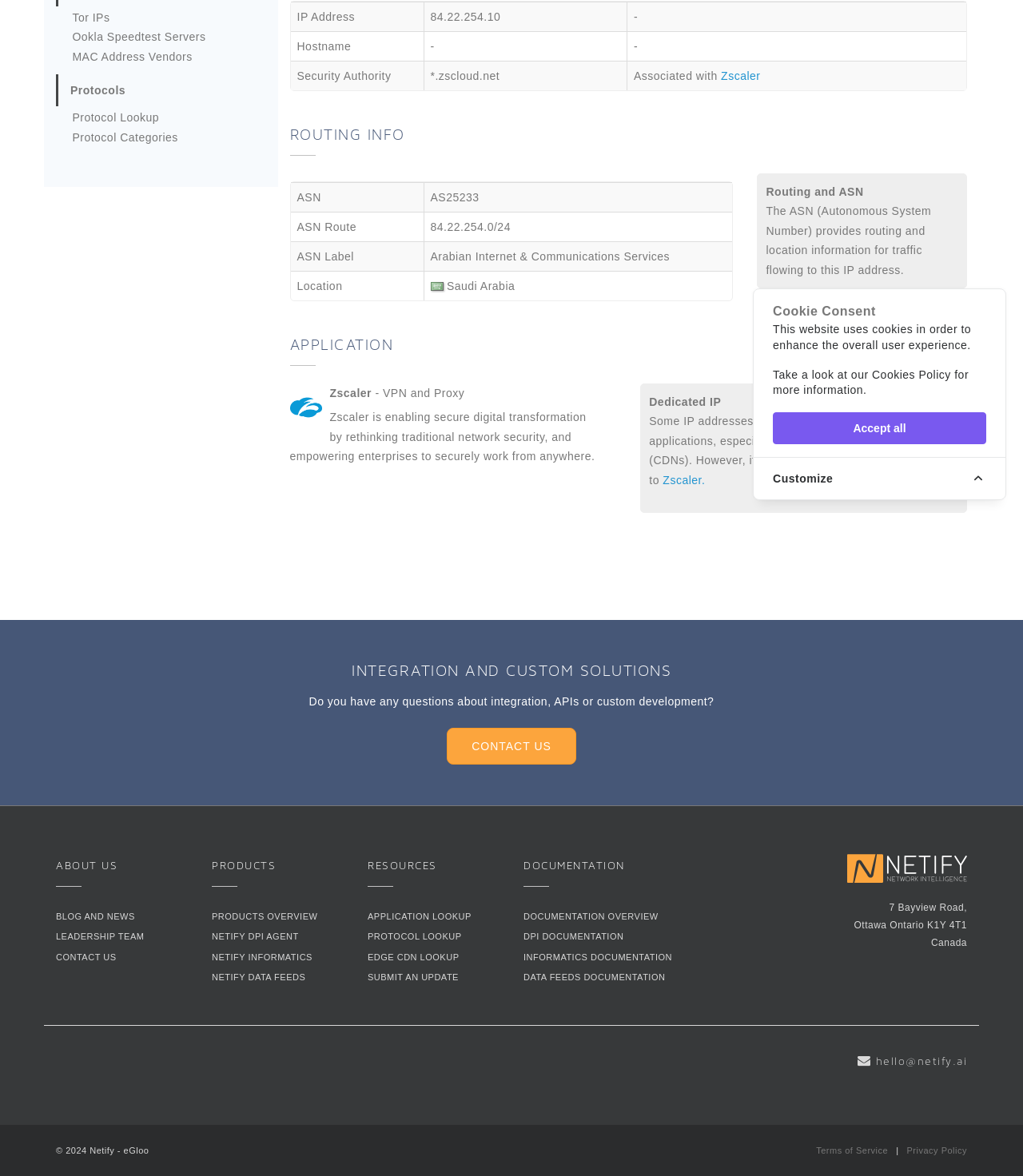Using the provided description Contact Us, find the bounding box coordinates for the UI element. Provide the coordinates in (top-left x, top-left y, bottom-right x, bottom-right y) format, ensuring all values are between 0 and 1.

[0.055, 0.81, 0.114, 0.818]